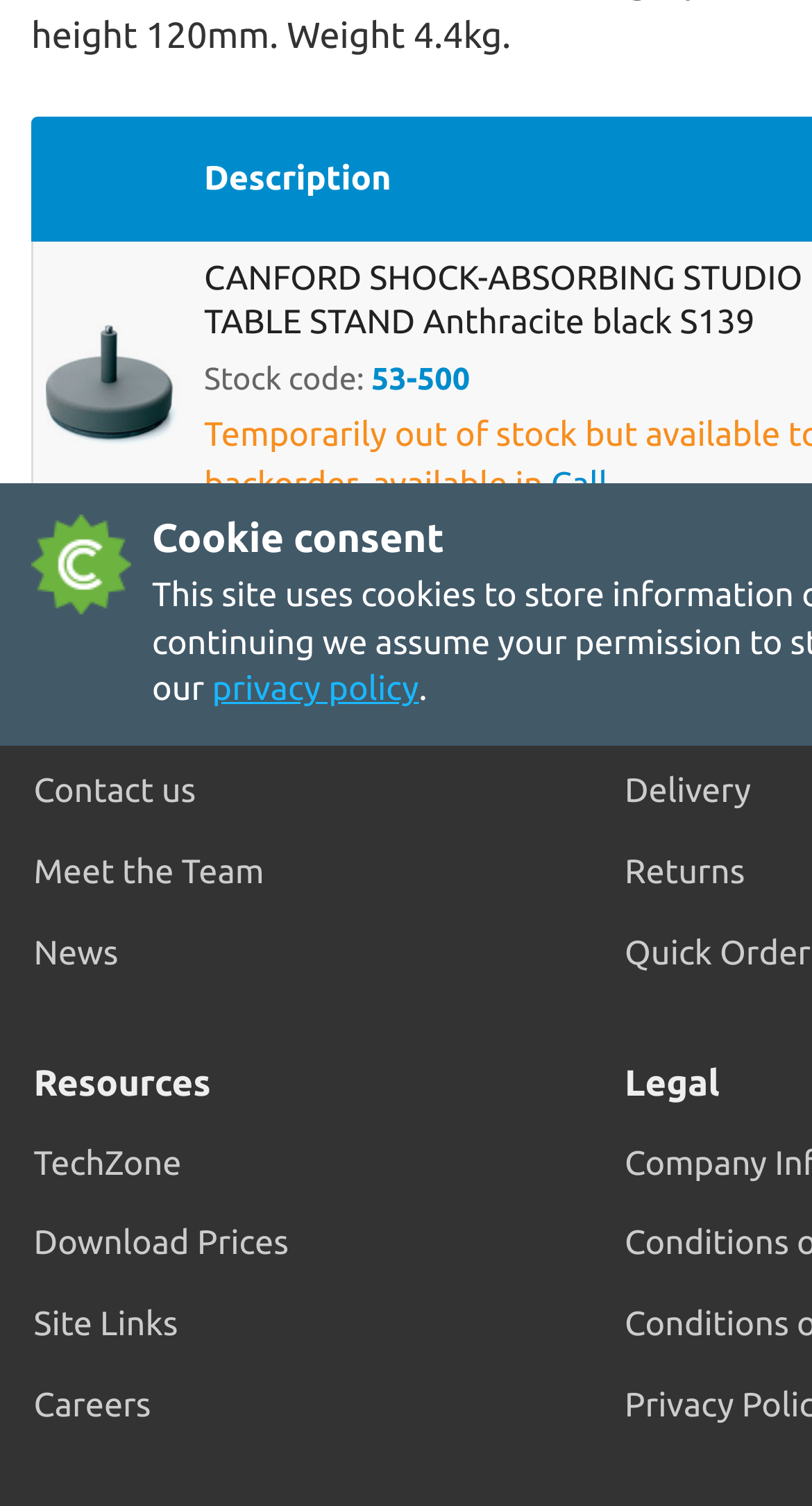Please find the bounding box coordinates of the element that you should click to achieve the following instruction: "View product details". The coordinates should be presented as four float numbers between 0 and 1: [left, top, right, bottom].

[0.054, 0.214, 0.226, 0.297]